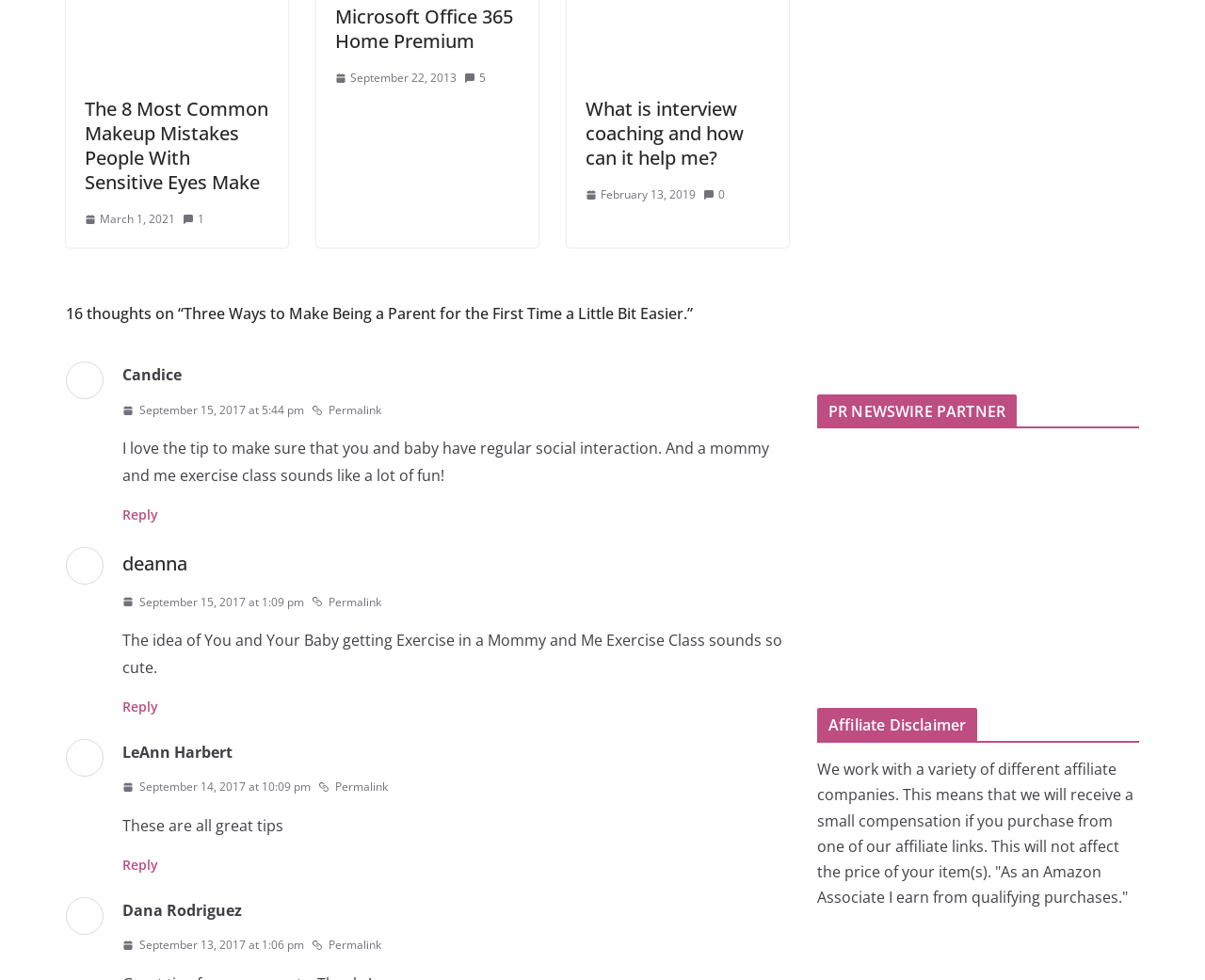Please determine the bounding box coordinates of the element to click on in order to accomplish the following task: "Reply to Candice's comment". Ensure the coordinates are four float numbers ranging from 0 to 1, i.e., [left, top, right, bottom].

[0.102, 0.516, 0.131, 0.534]